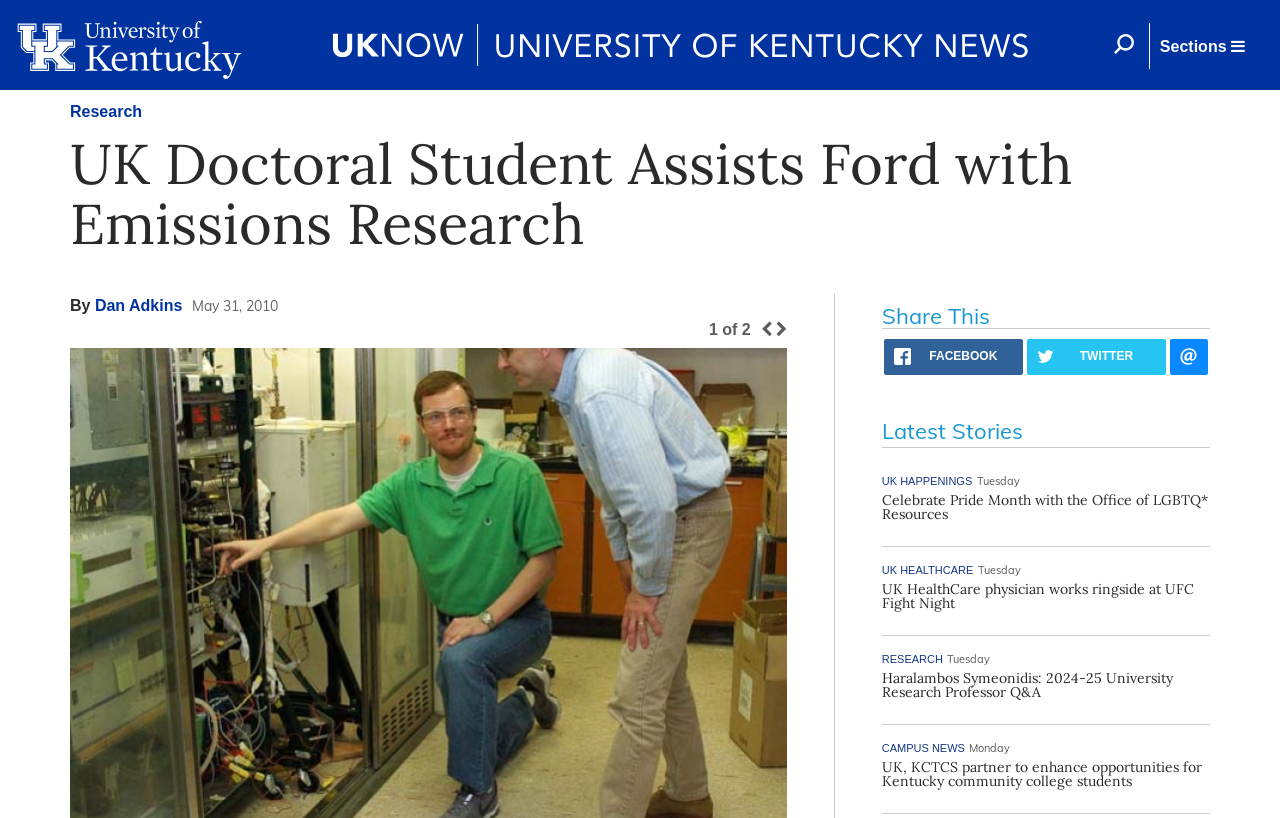Identify the bounding box coordinates for the element you need to click to achieve the following task: "Search on the website". The coordinates must be four float values ranging from 0 to 1, formatted as [left, top, right, bottom].

[0.858, 0.028, 0.898, 0.084]